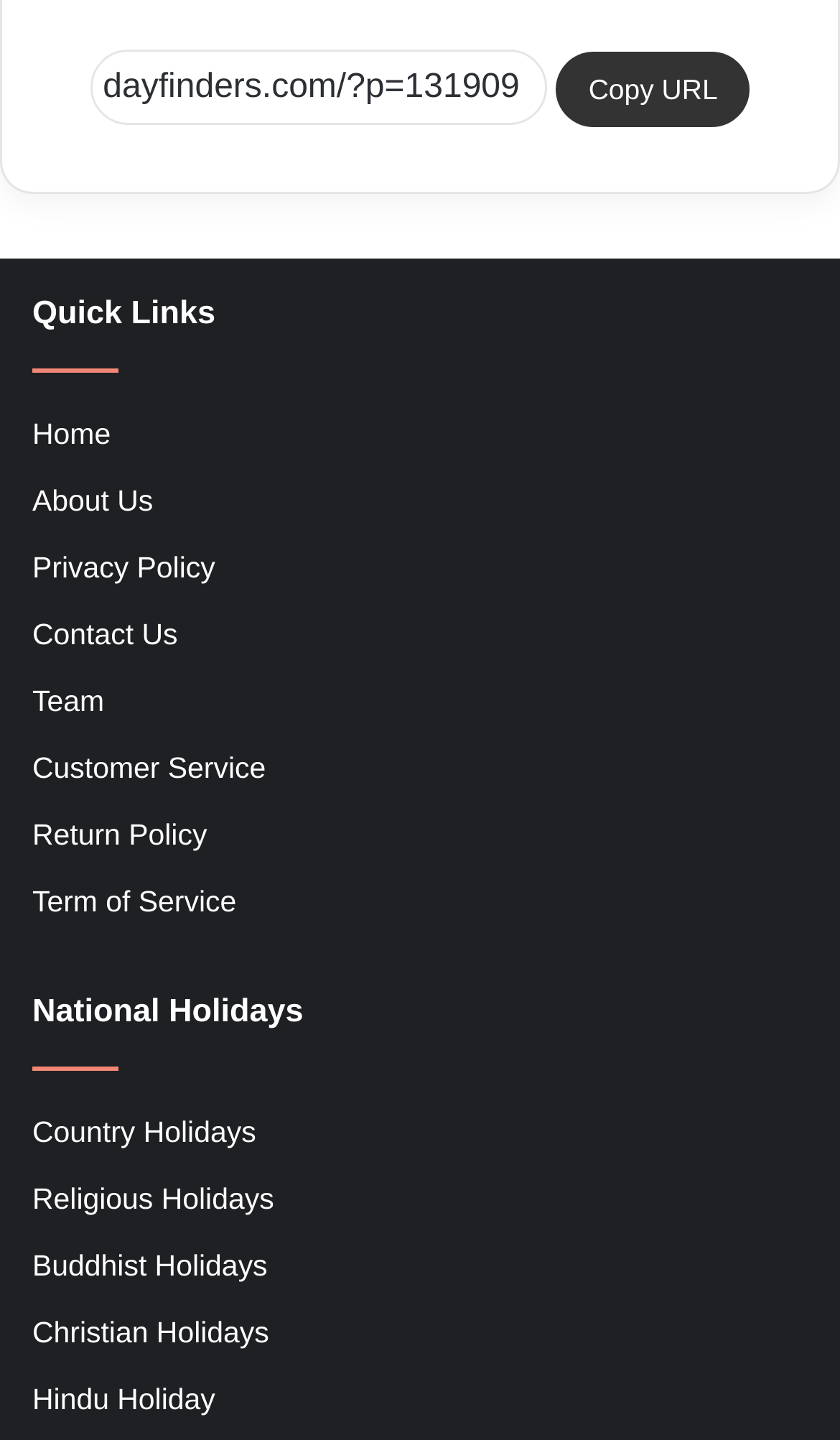How many links are under the 'Quick Links' section?
Please use the image to provide a one-word or short phrase answer.

6